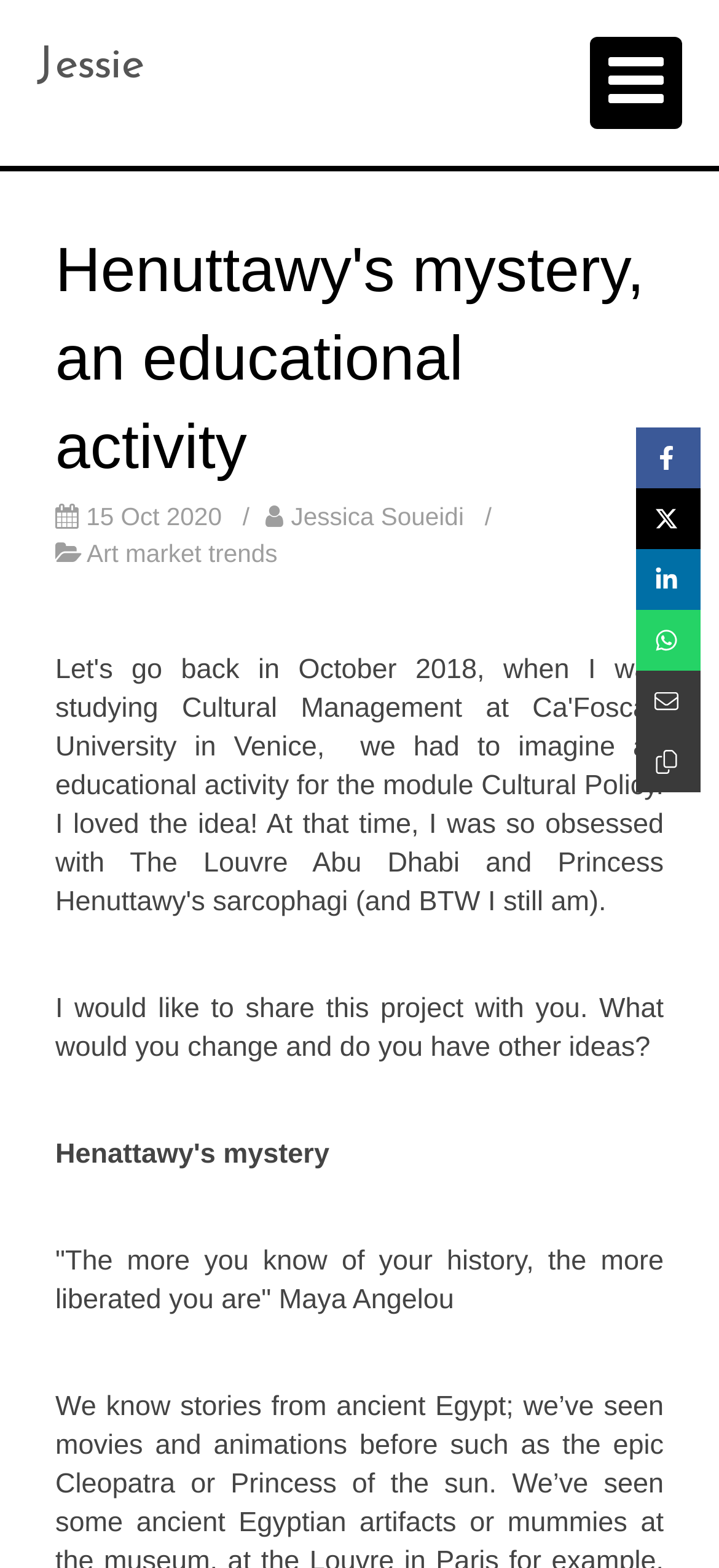What is the author's name?
Look at the screenshot and respond with a single word or phrase.

Jessica Soueidi